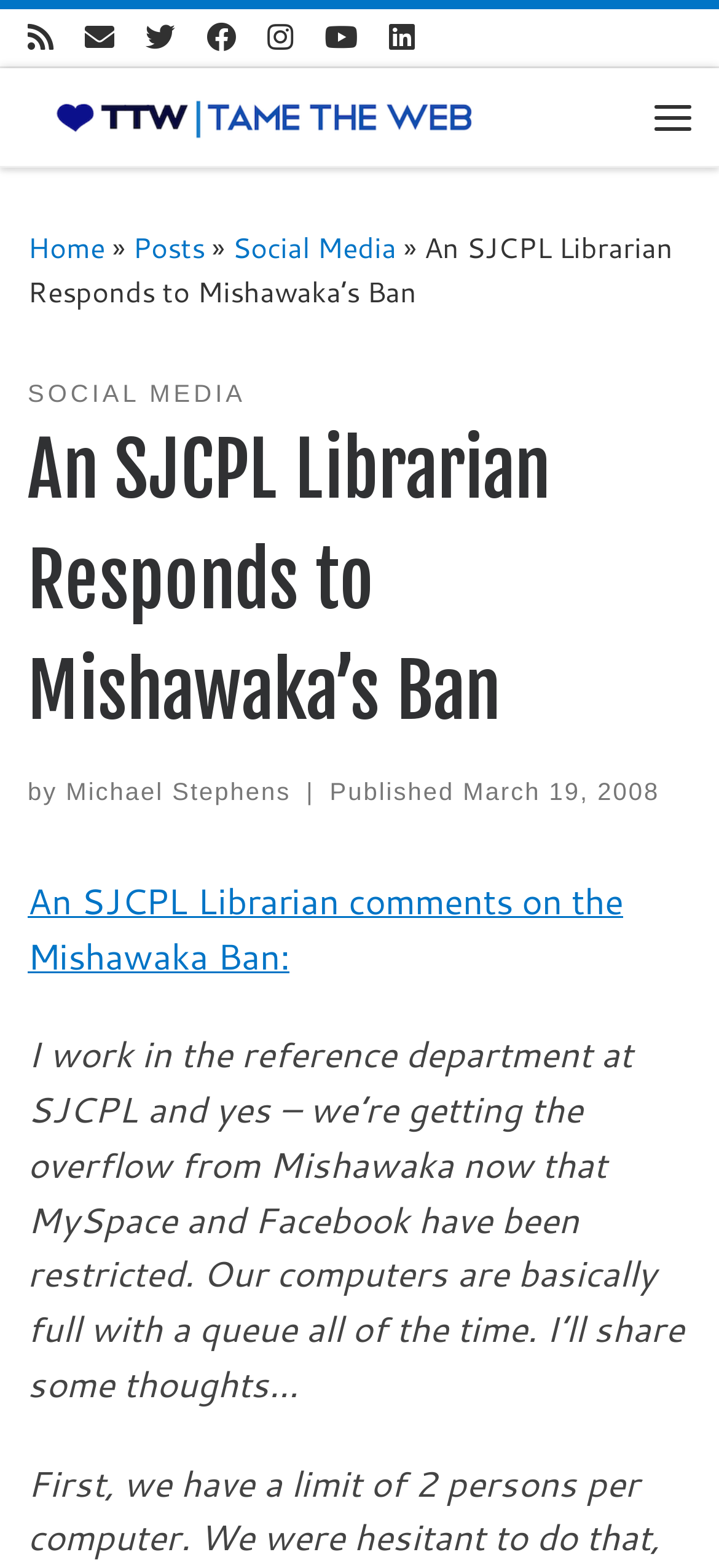Identify the bounding box coordinates of the element to click to follow this instruction: 'Read the article'. Ensure the coordinates are four float values between 0 and 1, provided as [left, top, right, bottom].

[0.038, 0.558, 0.867, 0.625]